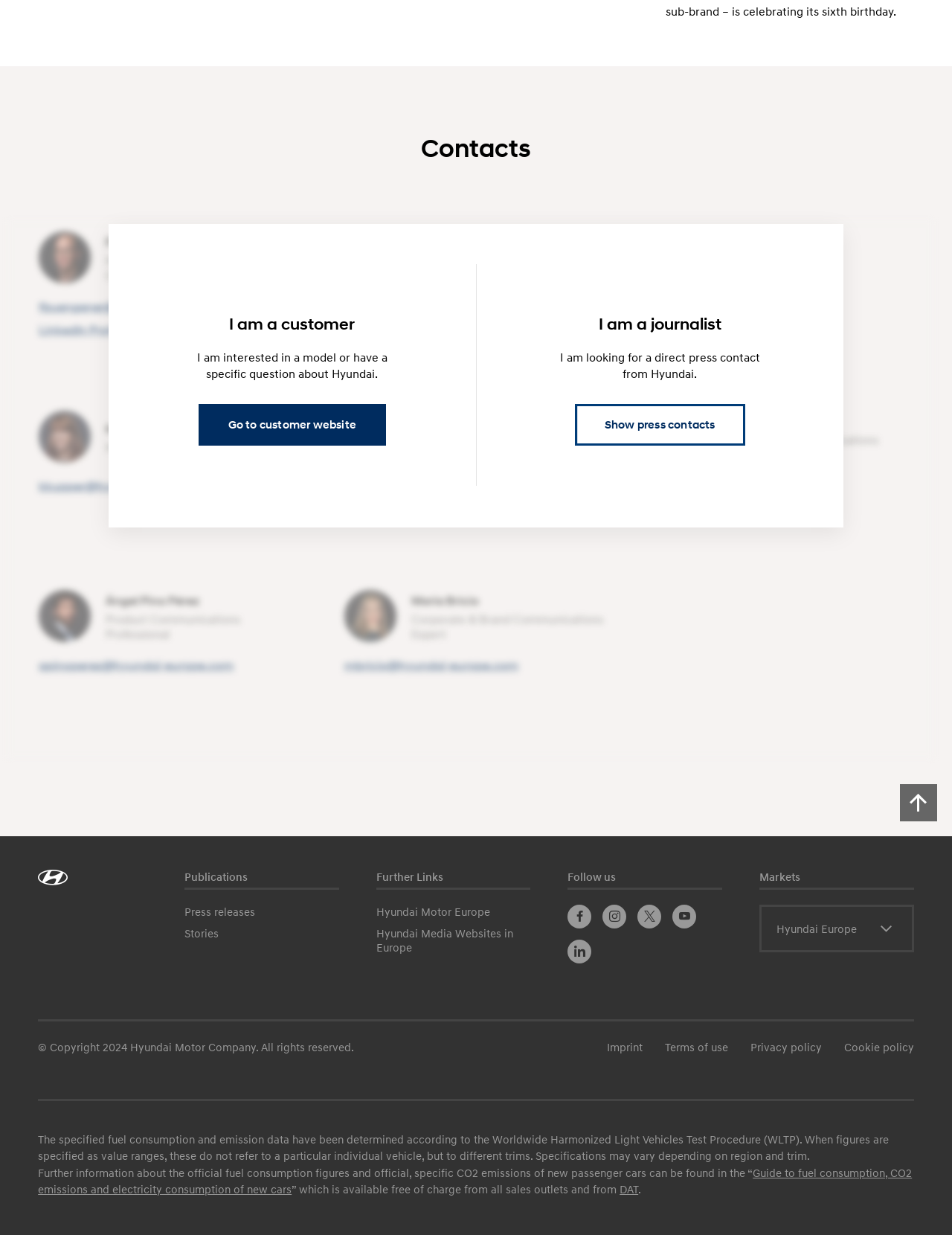Please answer the following question using a single word or phrase: 
How many social media links are available?

6